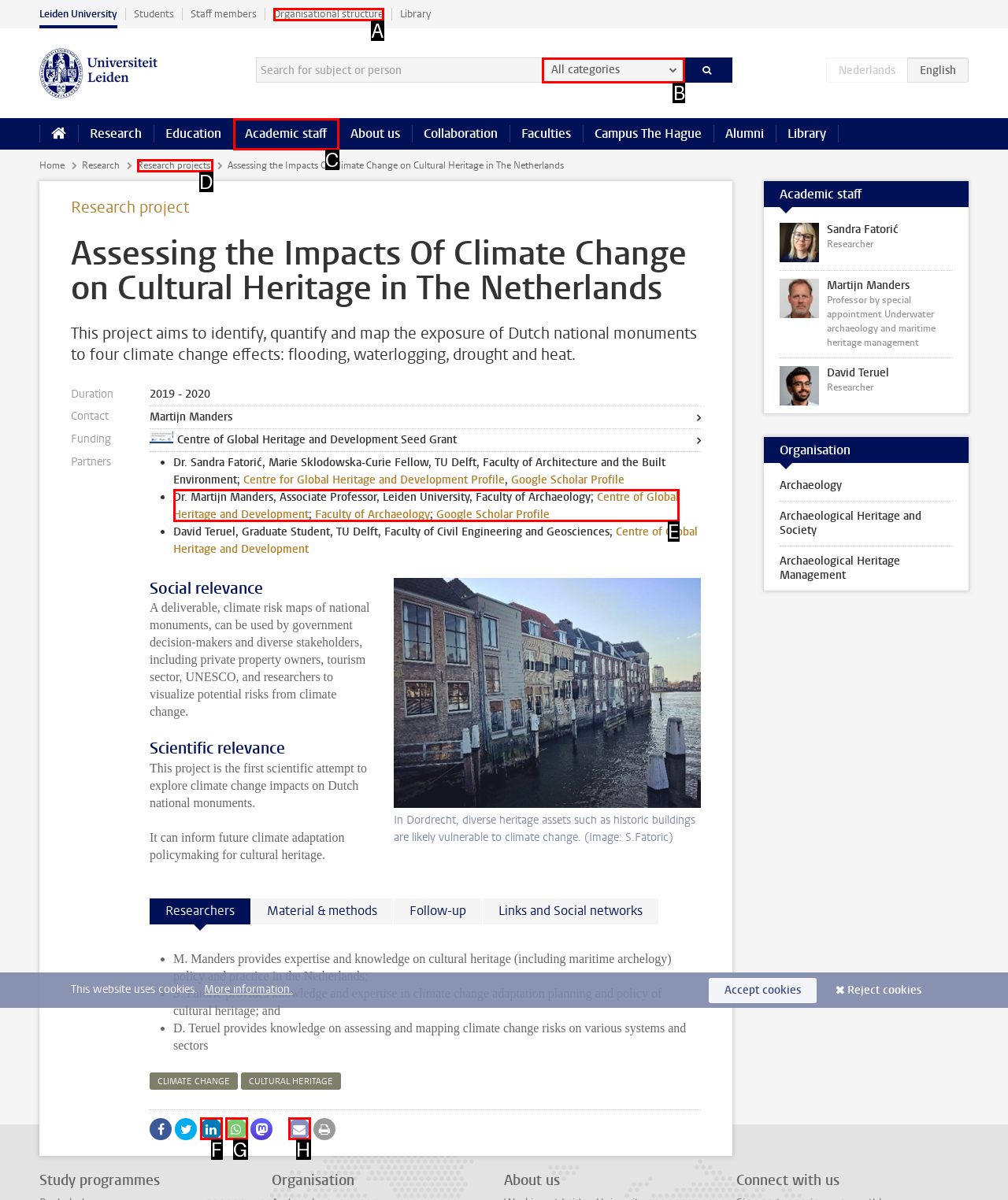Which option best describes: title="Share by WhatsApp"
Respond with the letter of the appropriate choice.

G